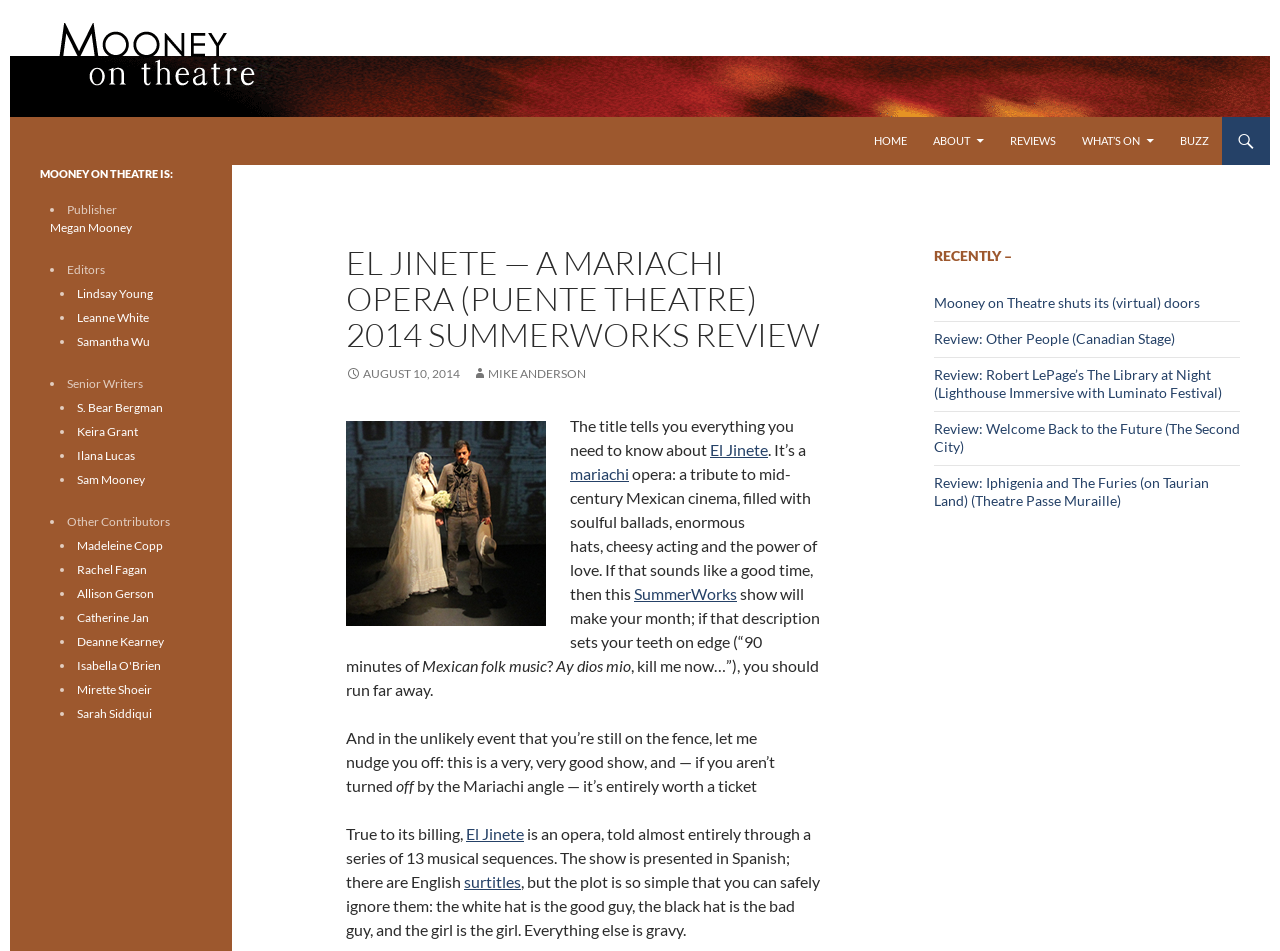Locate the bounding box of the UI element based on this description: "alt="Mooney on Theatre logo"". Provide four float numbers between 0 and 1 as [left, top, right, bottom].

[0.008, 0.049, 0.191, 0.069]